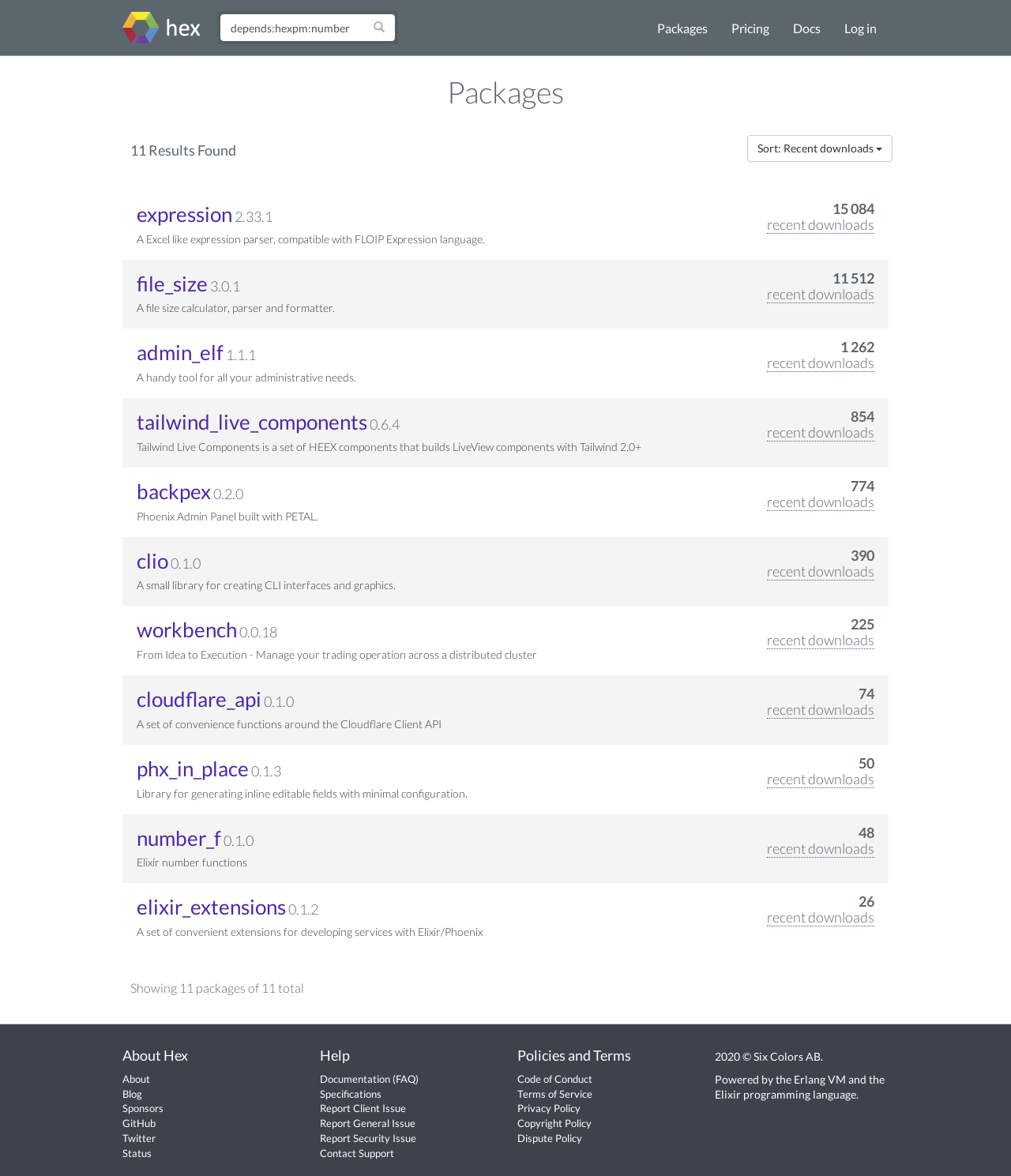Can you determine the bounding box coordinates of the area that needs to be clicked to fulfill the following instruction: "Sort packages by recent downloads"?

[0.739, 0.115, 0.883, 0.138]